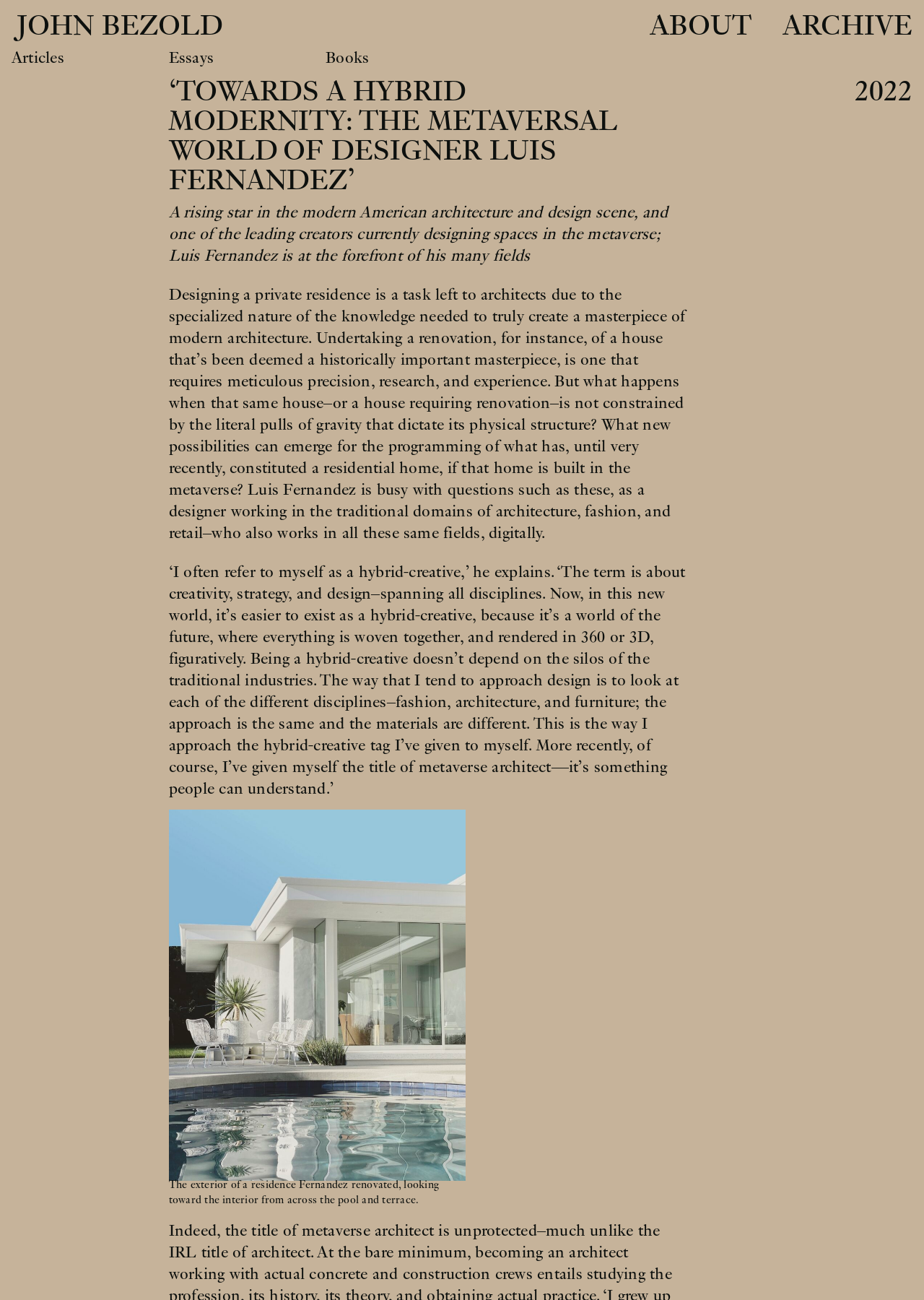What is Luis Fernandez's approach to design?
Please use the image to provide a one-word or short phrase answer.

Same approach, different materials